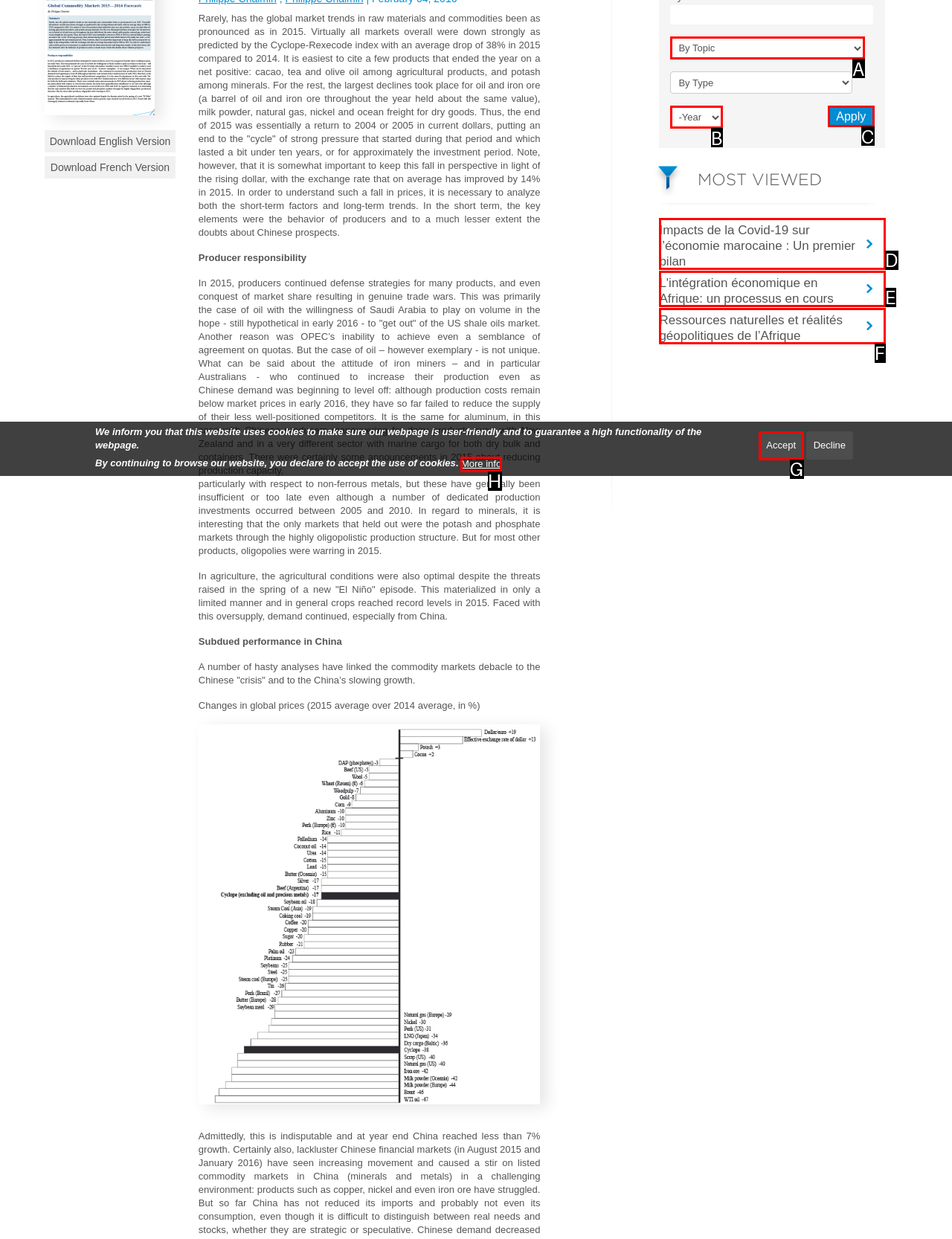Determine which HTML element best fits the description: value="Apply"
Answer directly with the letter of the matching option from the available choices.

C